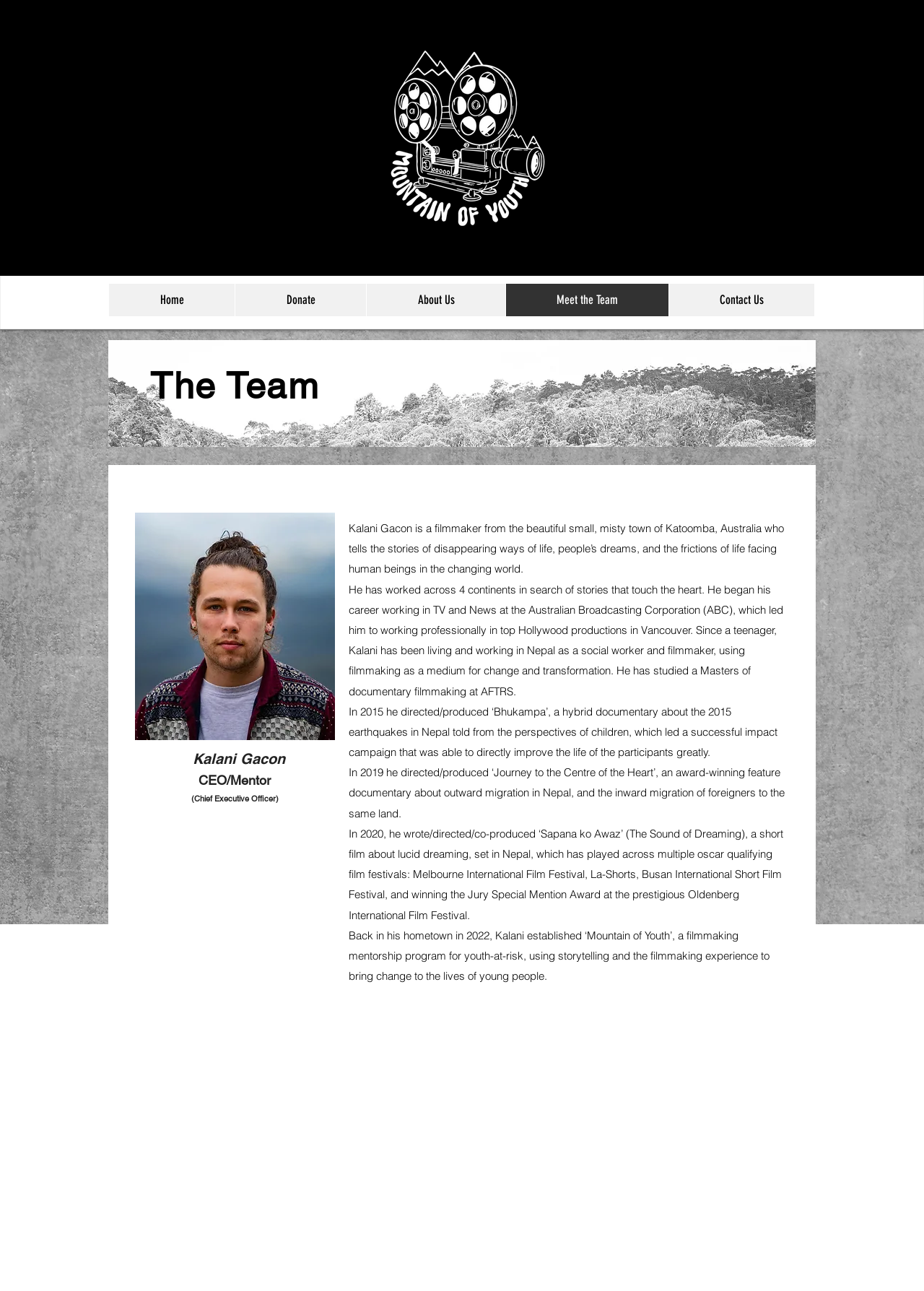Show the bounding box coordinates for the HTML element as described: "Next Page".

None